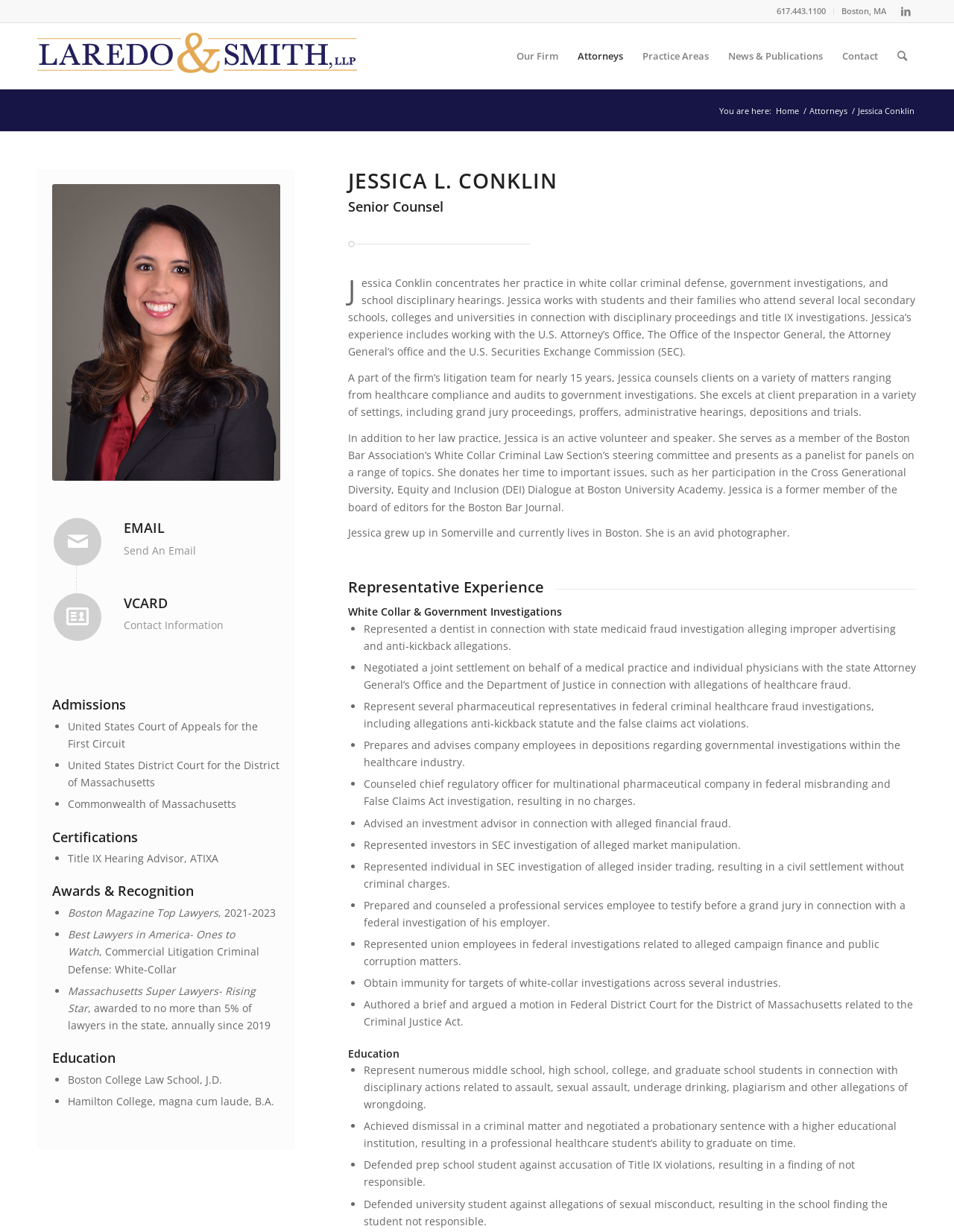What is Jessica Conklin's educational background?
Give a detailed explanation using the information visible in the image.

According to the webpage, Jessica Conklin's educational background includes Boston College Law School, J.D., and Hamilton College, magna cum laude, B.A., which is mentioned in the section 'Education'.